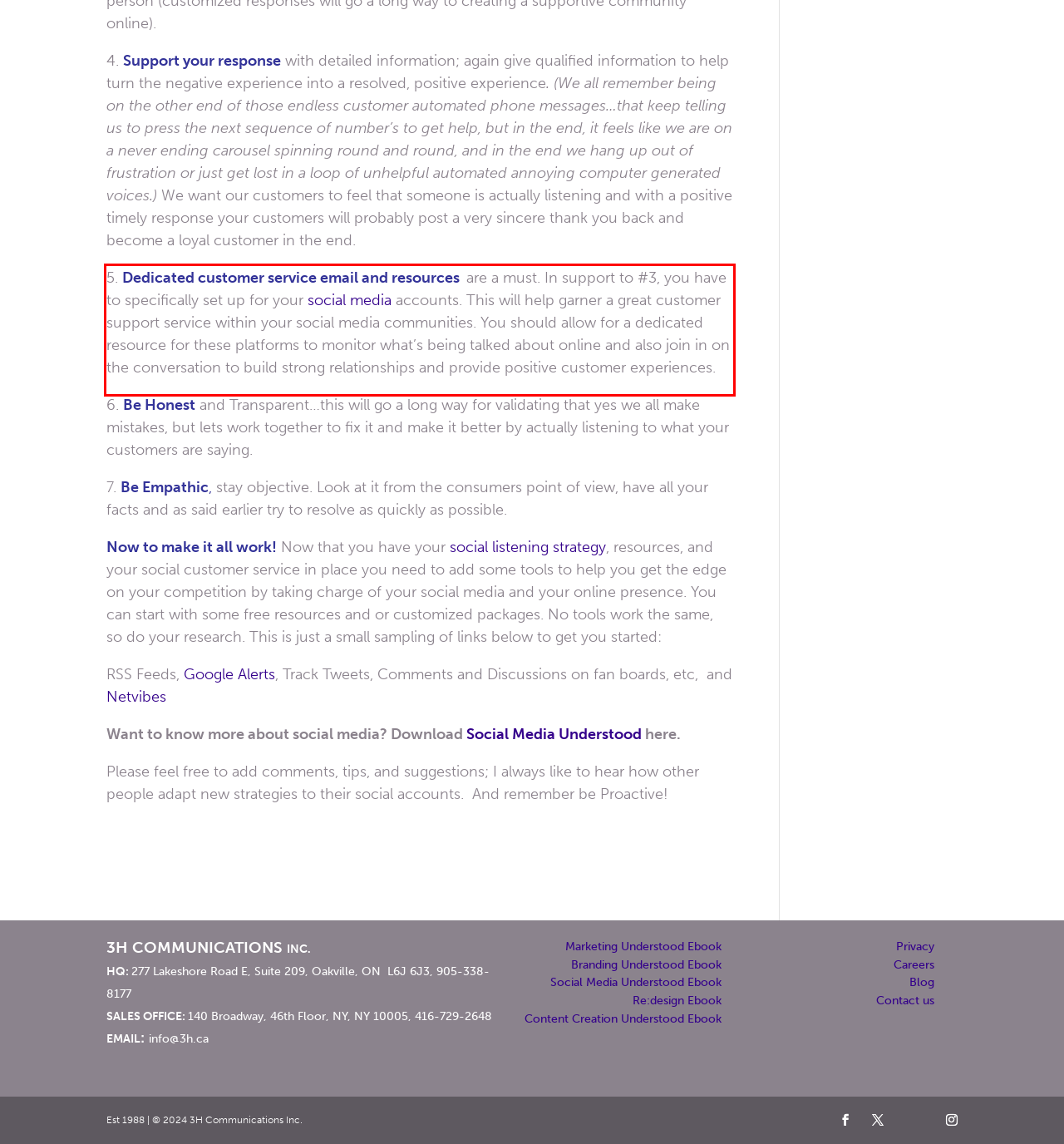From the given screenshot of a webpage, identify the red bounding box and extract the text content within it.

5. Dedicated customer service email and resources are a must. In support to #3, you have to specifically set up for your social media accounts. This will help garner a great customer support service within your social media communities. You should allow for a dedicated resource for these platforms to monitor what’s being talked about online and also join in on the conversation to build strong relationships and provide positive customer experiences.